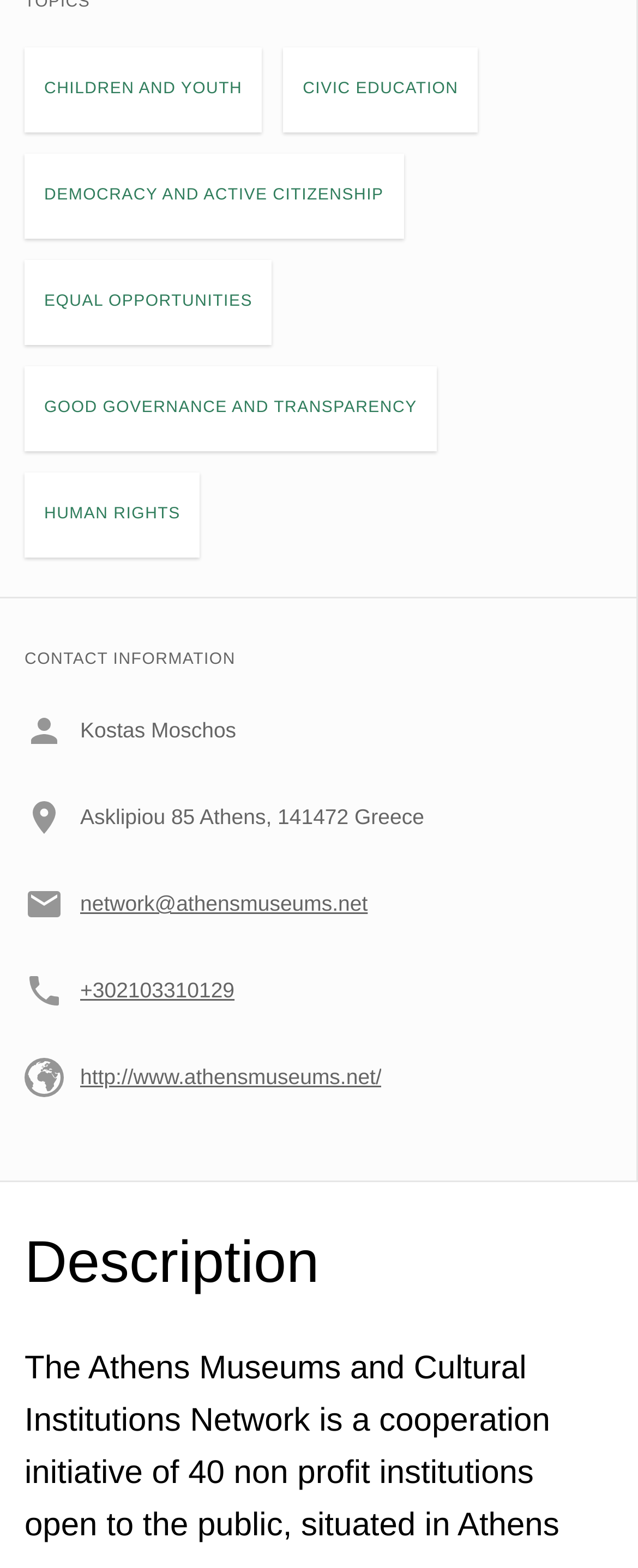Ascertain the bounding box coordinates for the UI element detailed here: "Democracy and active citizenship". The coordinates should be provided as [left, top, right, bottom] with each value being a float between 0 and 1.

[0.038, 0.098, 0.632, 0.152]